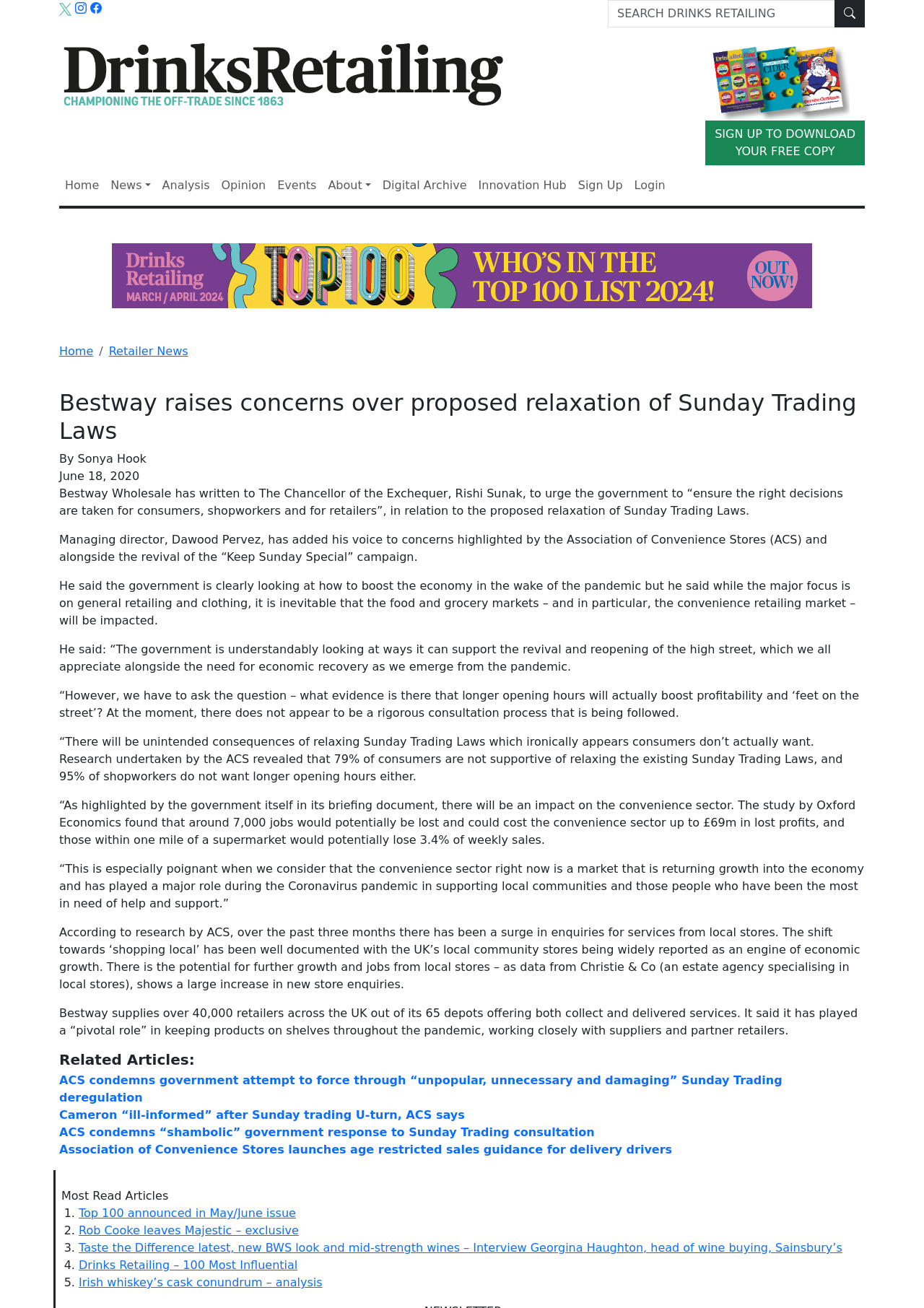Please identify the bounding box coordinates of the area I need to click to accomplish the following instruction: "Sign up to download a free copy".

[0.763, 0.092, 0.936, 0.127]